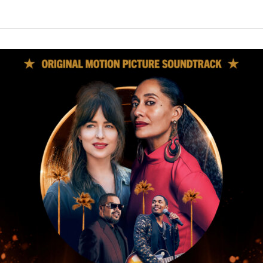Give a short answer using one word or phrase for the question:
What surrounds the circular motif?

Artistic depictions of flowers